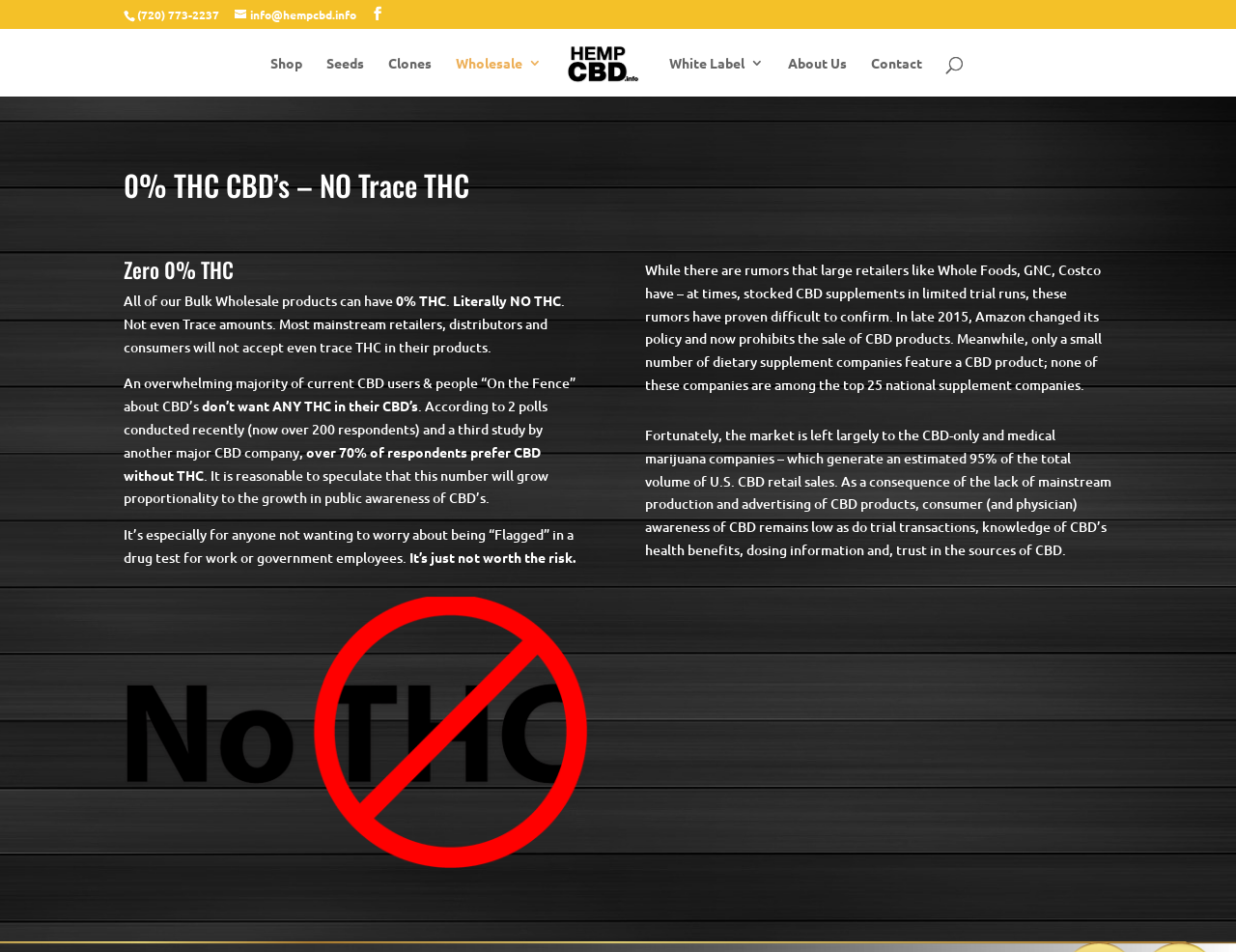Please identify the bounding box coordinates of the element on the webpage that should be clicked to follow this instruction: "Search for something". The bounding box coordinates should be given as four float numbers between 0 and 1, formatted as [left, top, right, bottom].

[0.053, 0.03, 0.953, 0.032]